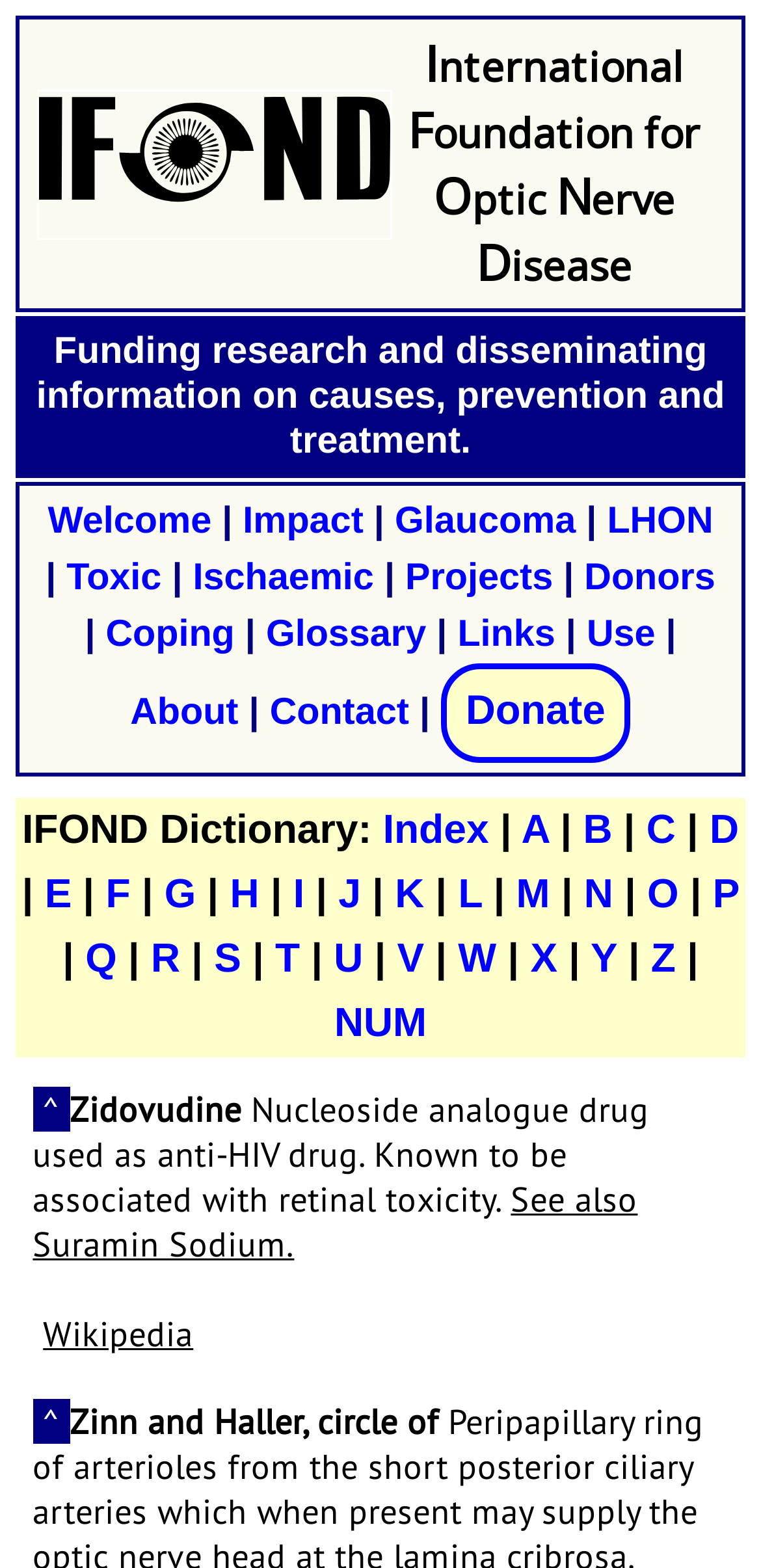Show the bounding box coordinates for the HTML element described as: "Donors".

[0.768, 0.356, 0.94, 0.382]